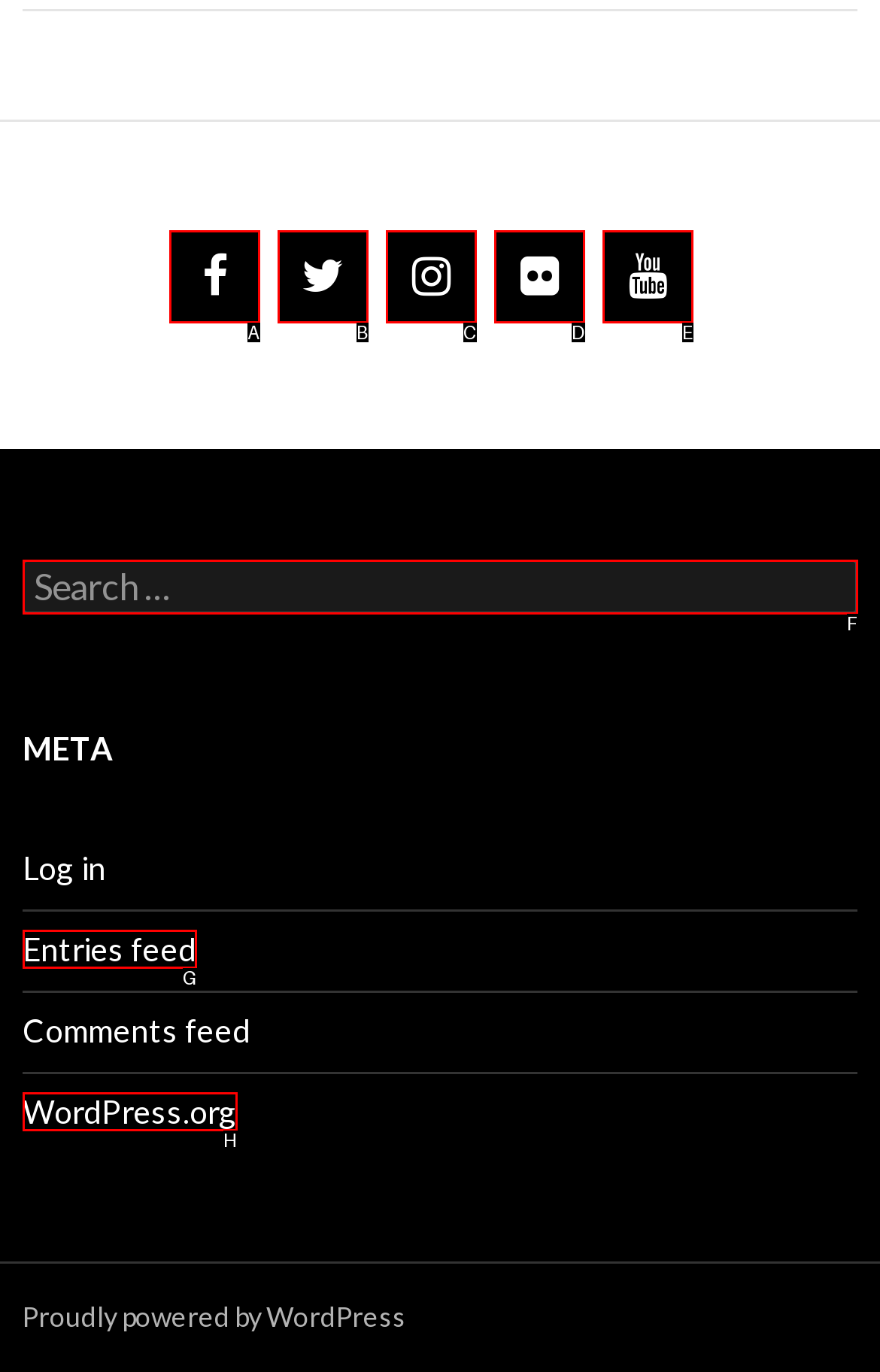Given the element description: aria-label="Facebook"
Pick the letter of the correct option from the list.

A